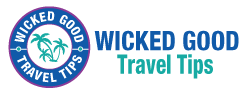Generate a comprehensive caption that describes the image.

The image features the logo of "Wicked Good Travel Tips," showcasing a vibrant and engaging design that reflects the essence of travel and adventure. The logo prominently displays the text "WICKED GOOD" in bold blue letters, emphasizing the brand's unique and catchy identity. Below this, the words "Travel Tips" are featured in a striking teal font, signifying useful insights for travelers. Accompanying the text is a circular emblem with a teal background, adorned with palm trees, which evokes a sense of tropical escapes and adventure, aligning perfectly with the travel theme. This logo serves as a recognizable representation of the brand, inviting travelers to explore exclusive tips and information about their next adventures.